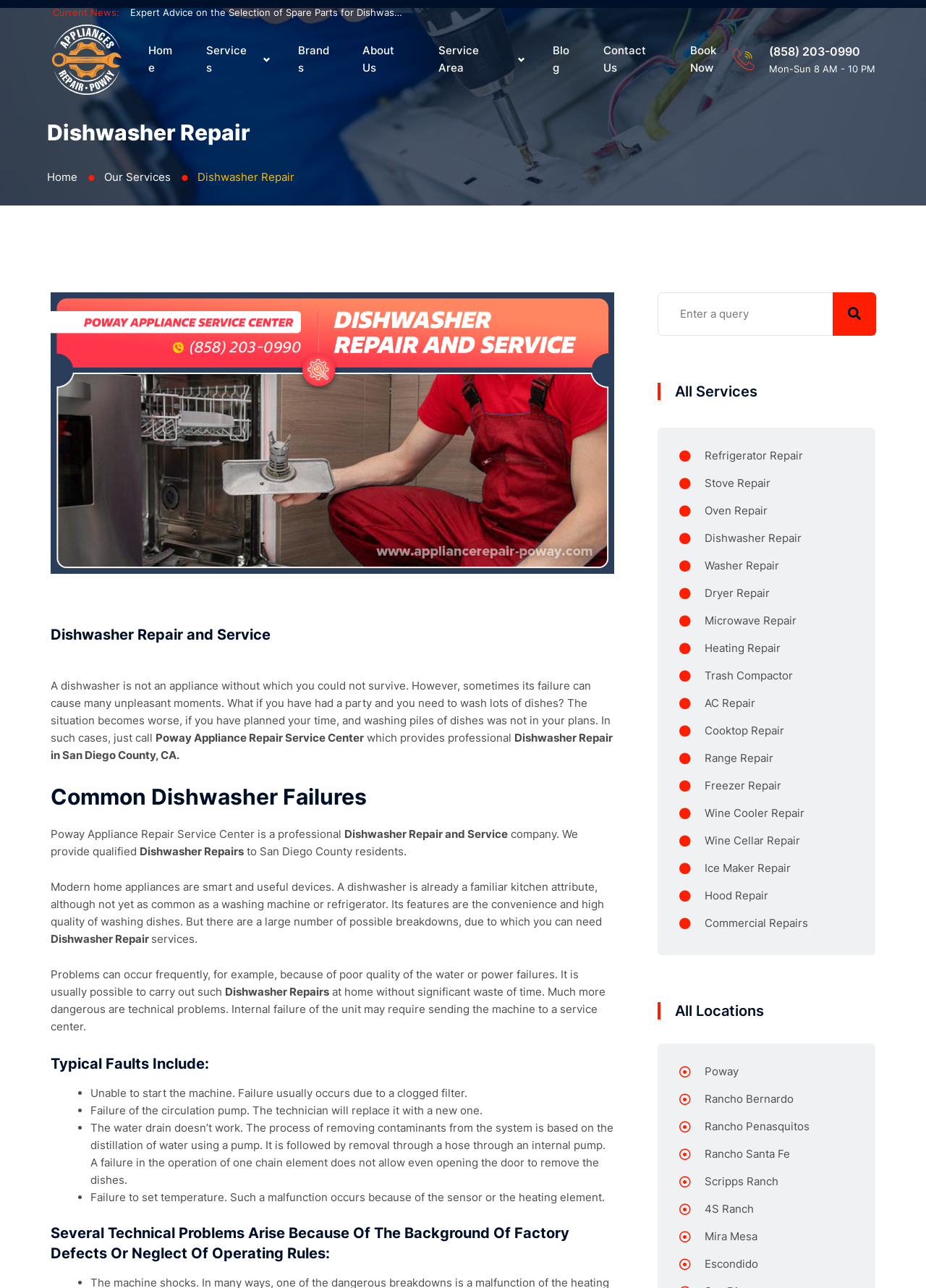What is the phone number to call for dishwasher repair?
Look at the image and respond with a one-word or short phrase answer.

(858) 203-0990